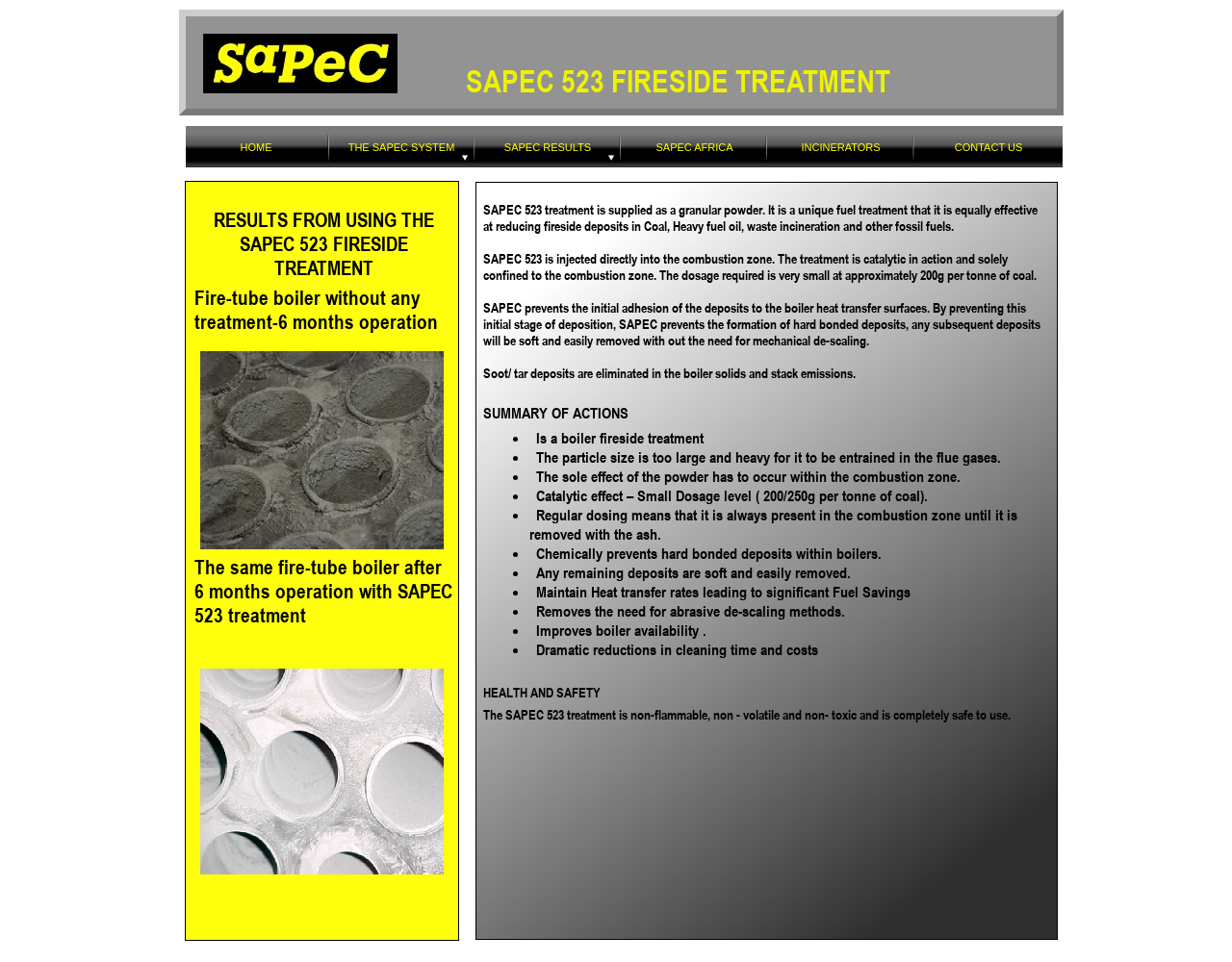Answer the question briefly using a single word or phrase: 
How does SAPEC 523 prevent deposits?

Catalytic action